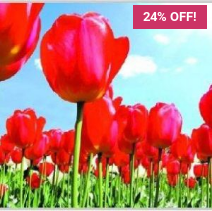What percentage discount is offered?
Please use the image to deliver a detailed and complete answer.

The banner in the top right corner of the image indicates a 24% discount, suggesting a promotional offer for a product associated with the image.